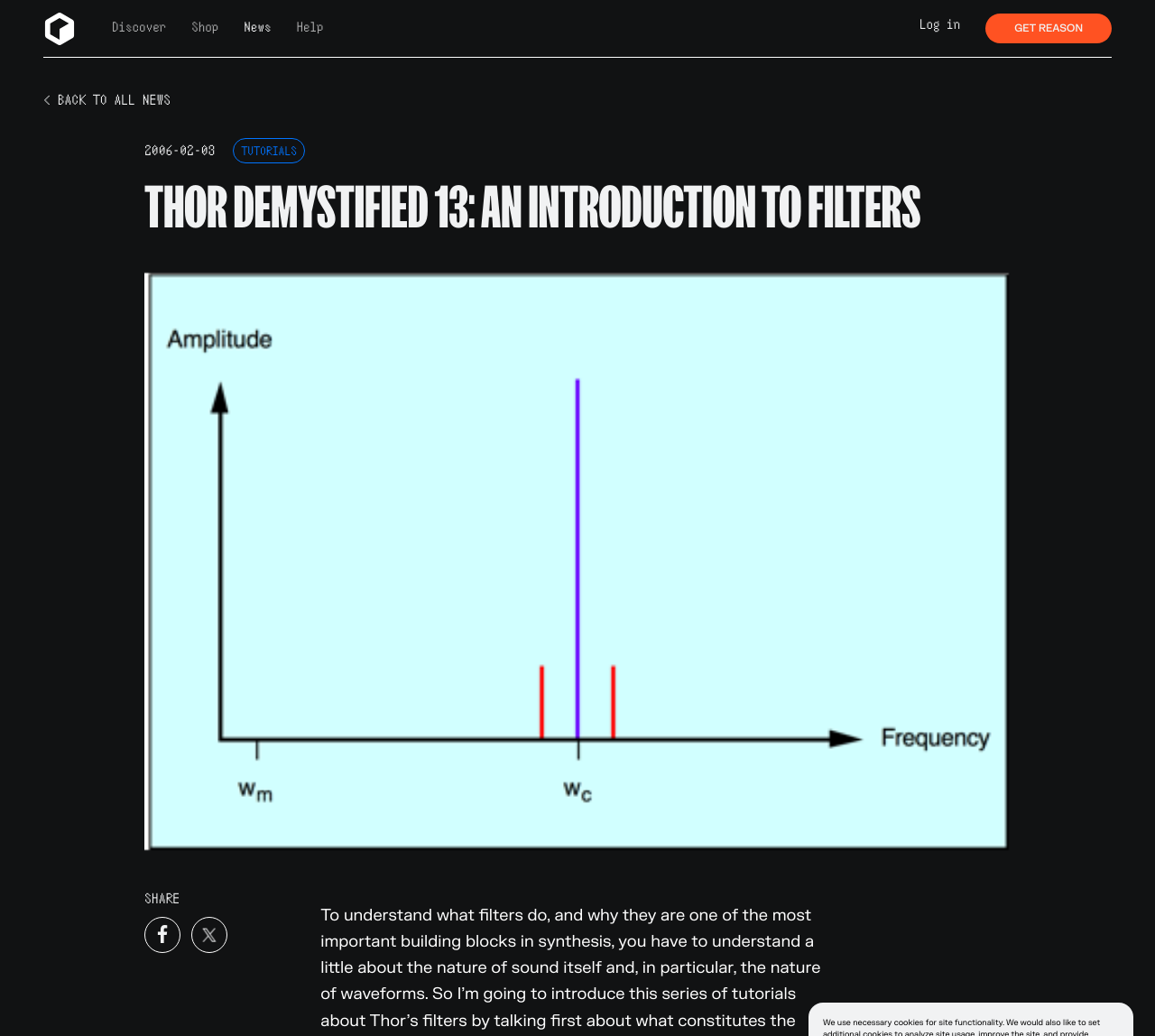Give a one-word or phrase response to the following question: What is the text on the top-left corner of the webpage?

Discover